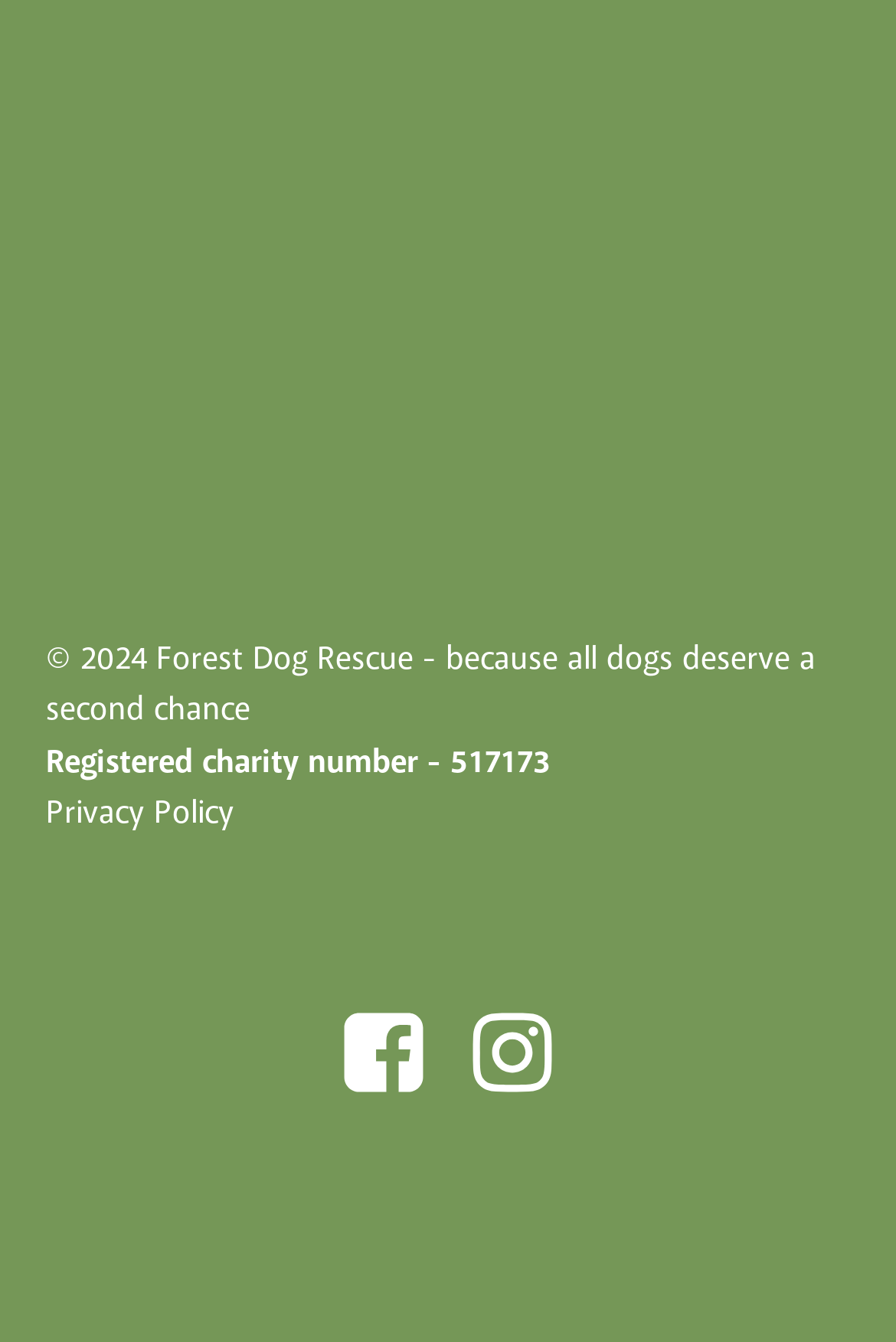Refer to the image and offer a detailed explanation in response to the question: What is the year of the charity's copyright?

The year of the charity's copyright is mentioned in the static text at the top of the page, which reads '© 2024 Forest Dog Rescue - because all dogs deserve a second chance'.